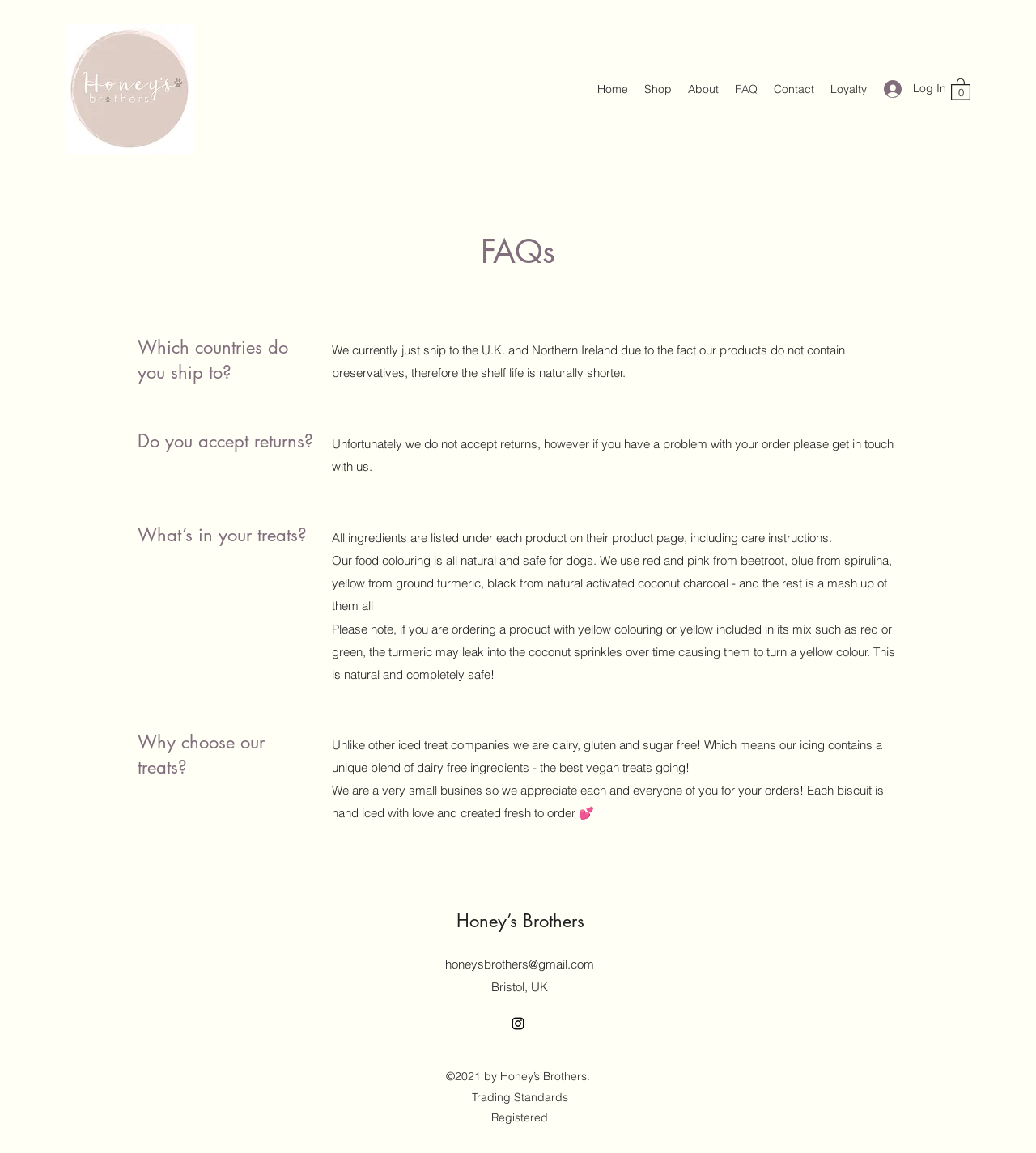Determine the bounding box coordinates of the clickable area required to perform the following instruction: "Go to the Home page". The coordinates should be represented as four float numbers between 0 and 1: [left, top, right, bottom].

[0.569, 0.067, 0.614, 0.088]